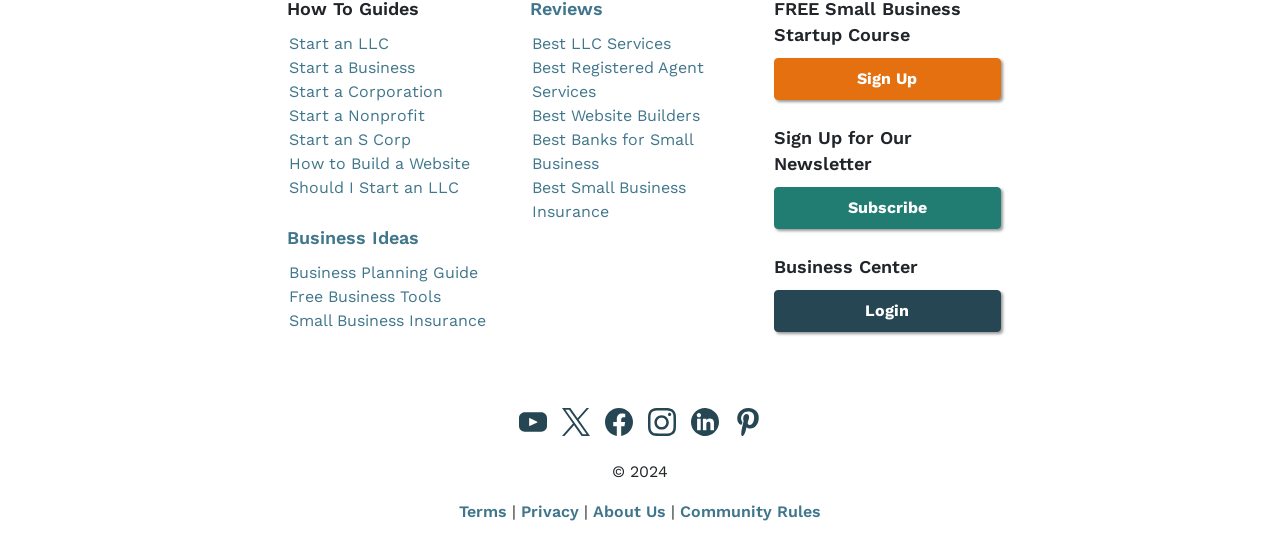Find the bounding box coordinates for the area you need to click to carry out the instruction: "Sign up for the newsletter". The coordinates should be four float numbers between 0 and 1, indicated as [left, top, right, bottom].

[0.604, 0.232, 0.712, 0.318]